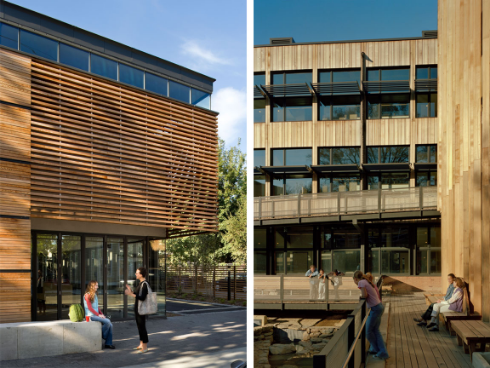How many buildings are showcased in the image?
Please interpret the details in the image and answer the question thoroughly.

The caption describes two distinct buildings, the Yale School of Art Gallery and Sidwell Friends Middle School, which are showcased in the image, demonstrating innovative use of cedar.